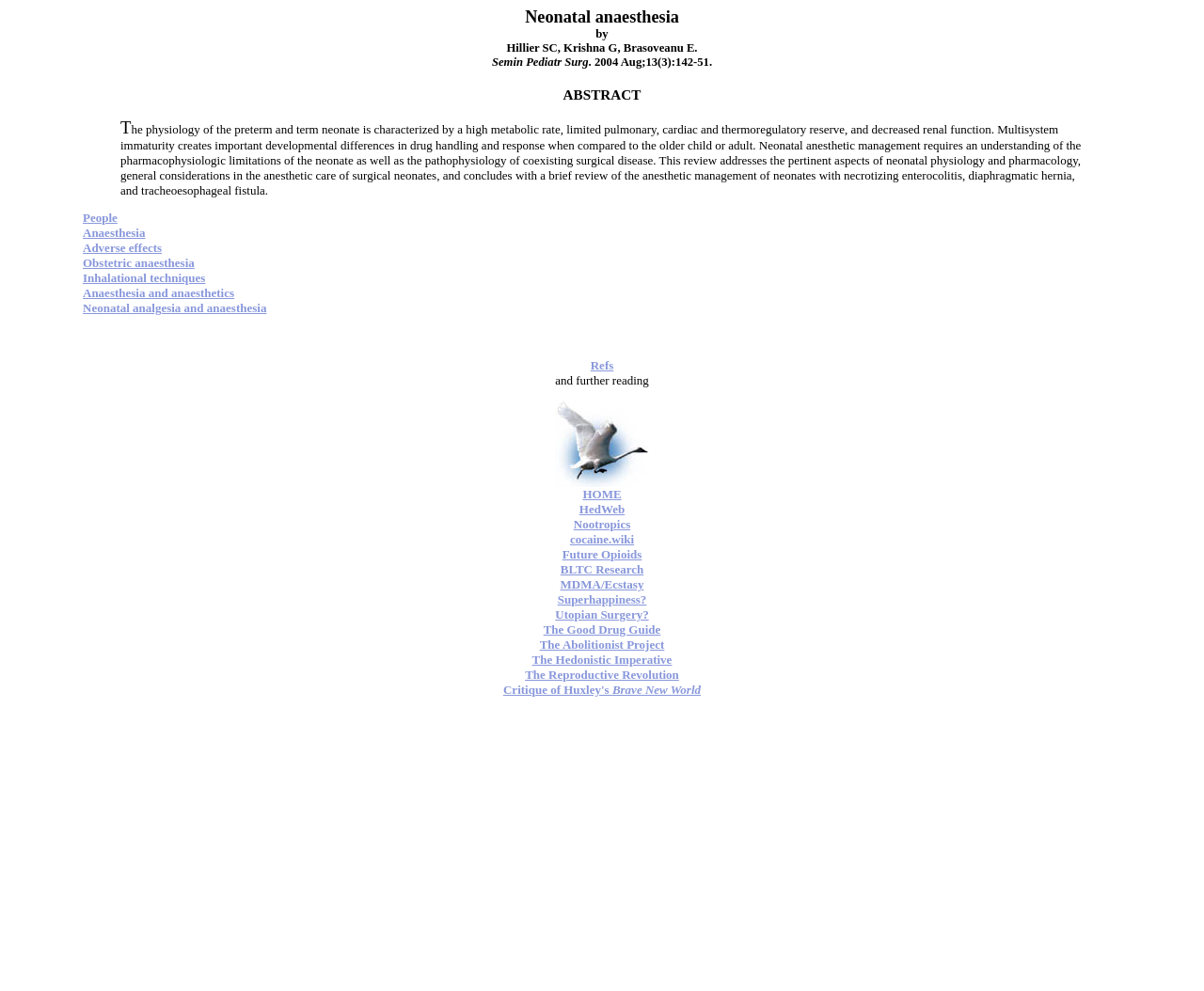Find the bounding box coordinates of the element's region that should be clicked in order to follow the given instruction: "Click on 'People'". The coordinates should consist of four float numbers between 0 and 1, i.e., [left, top, right, bottom].

[0.069, 0.213, 0.098, 0.227]